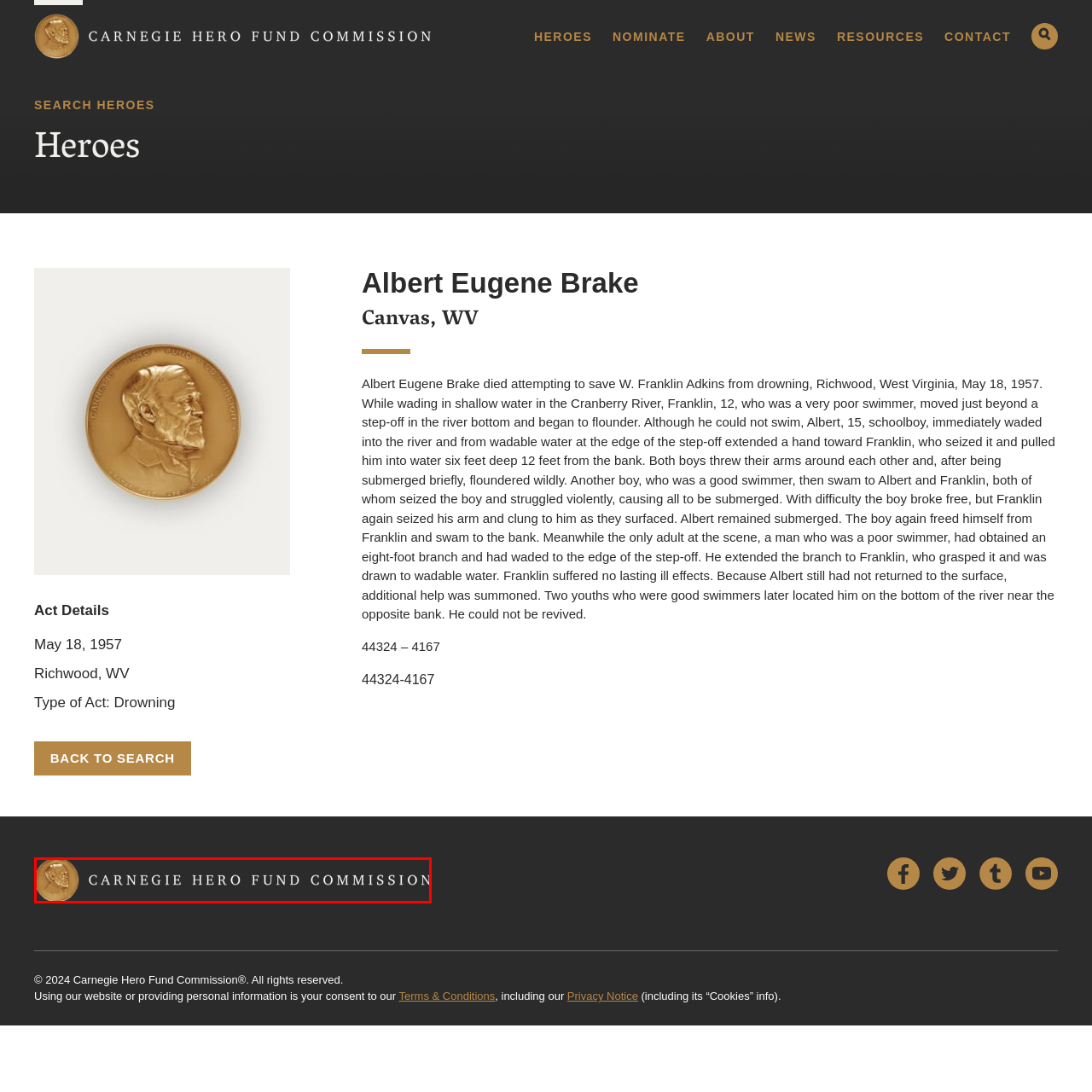What does the medallion in the emblem signify?
Examine the image outlined by the red bounding box and answer the question with as much detail as possible.

The medallion in the emblem of the Carnegie Hero Fund Commission signifies valor and sacrifice, reflecting the organization's mission to acknowledge and celebrate acts of heroism across various circumstances.